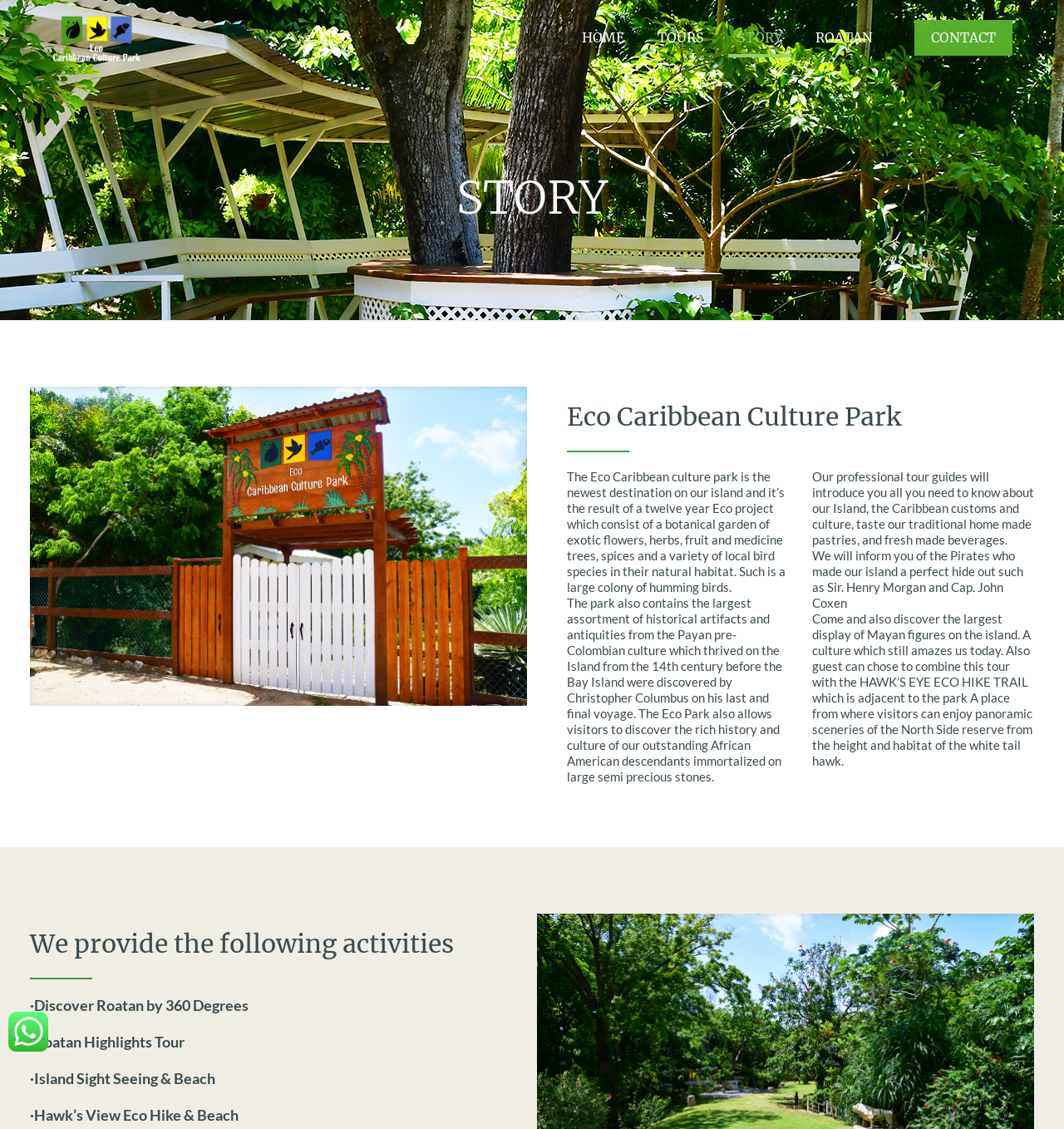Please identify the bounding box coordinates of the area I need to click to accomplish the following instruction: "Start a WhatsApp chat".

[0.008, 0.92, 0.045, 0.934]